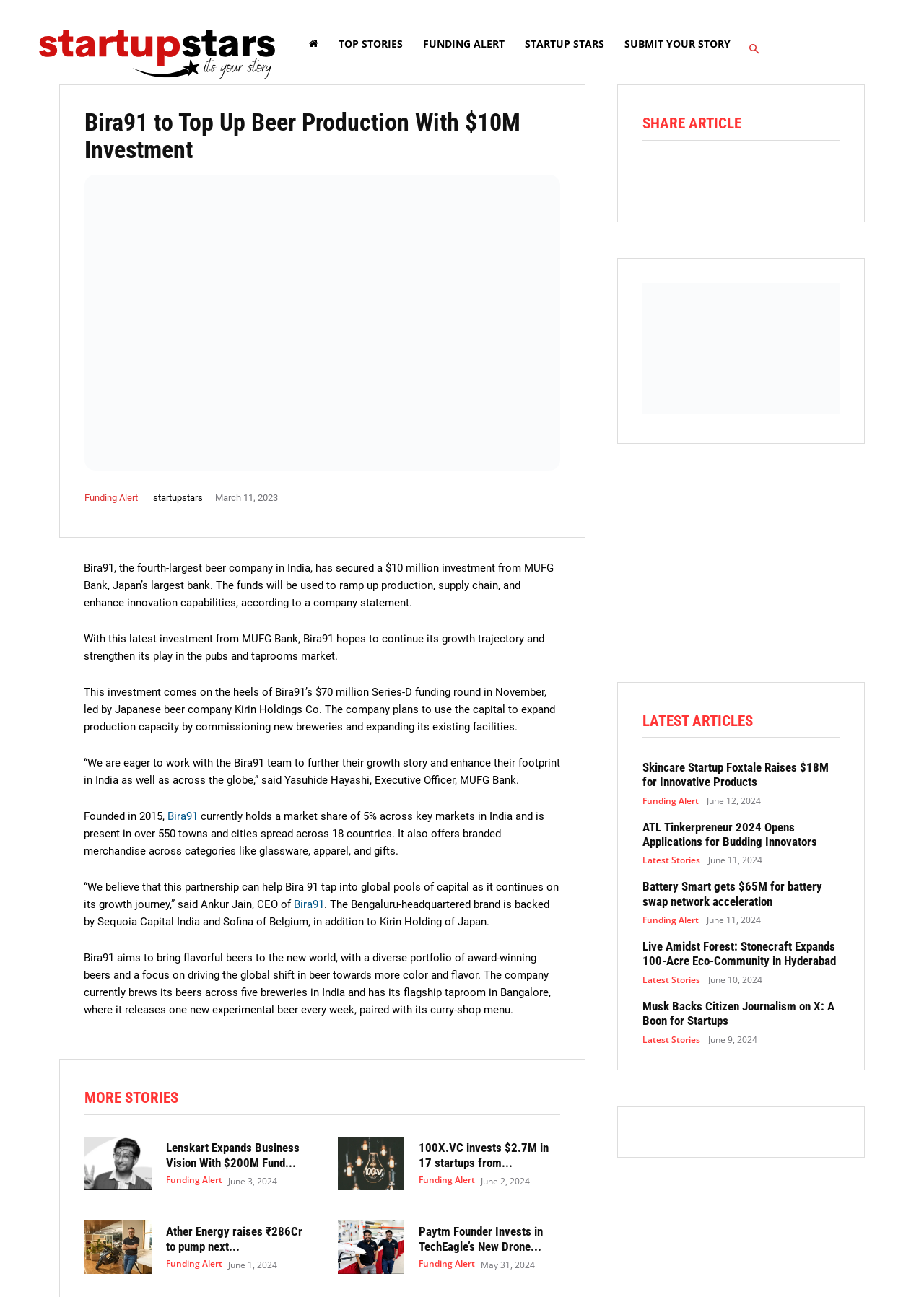Please find the bounding box coordinates of the section that needs to be clicked to achieve this instruction: "Visit the 'TOP STORIES' page".

[0.355, 0.021, 0.447, 0.047]